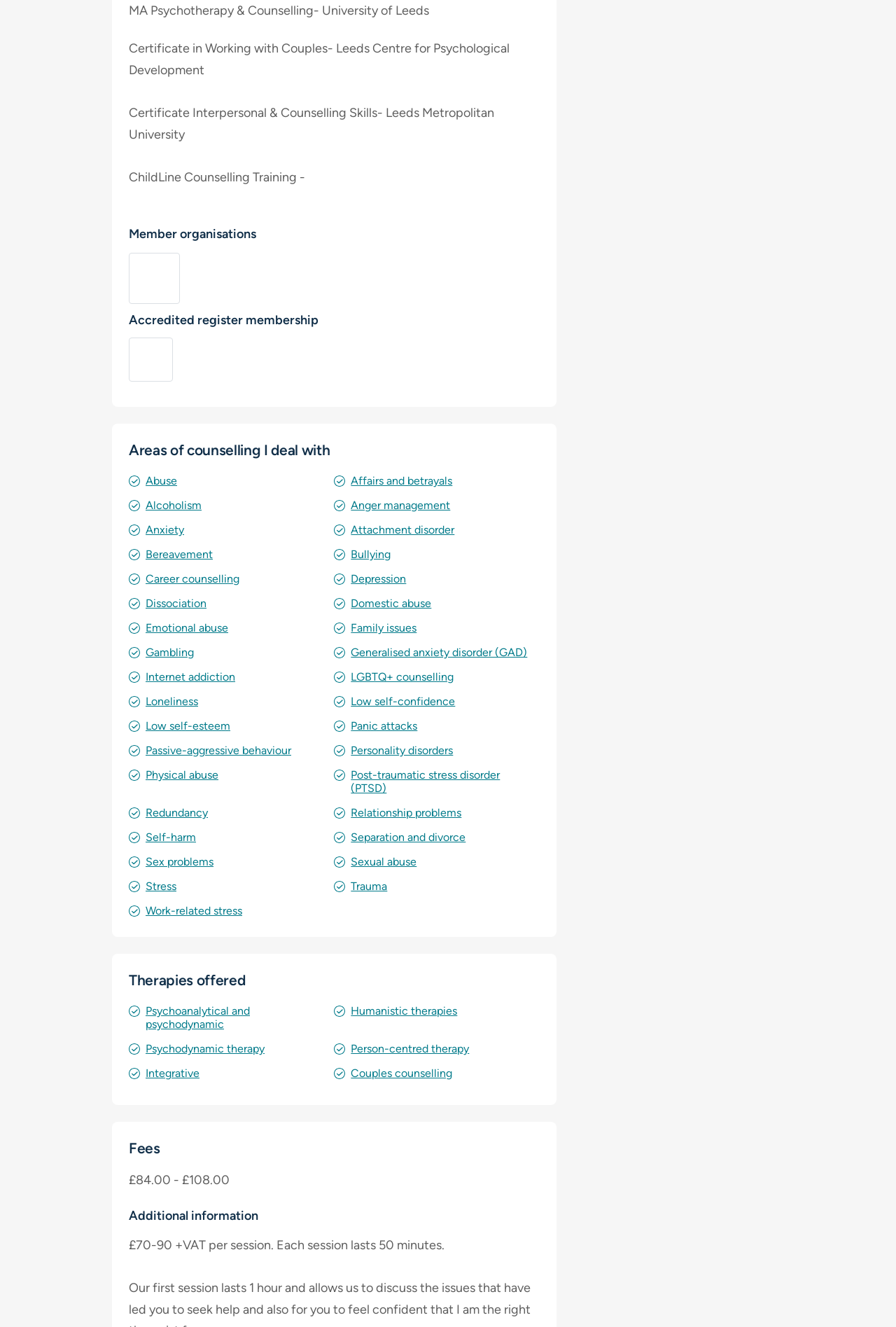Using the description: "Trauma", identify the bounding box of the corresponding UI element in the screenshot.

[0.392, 0.663, 0.432, 0.673]